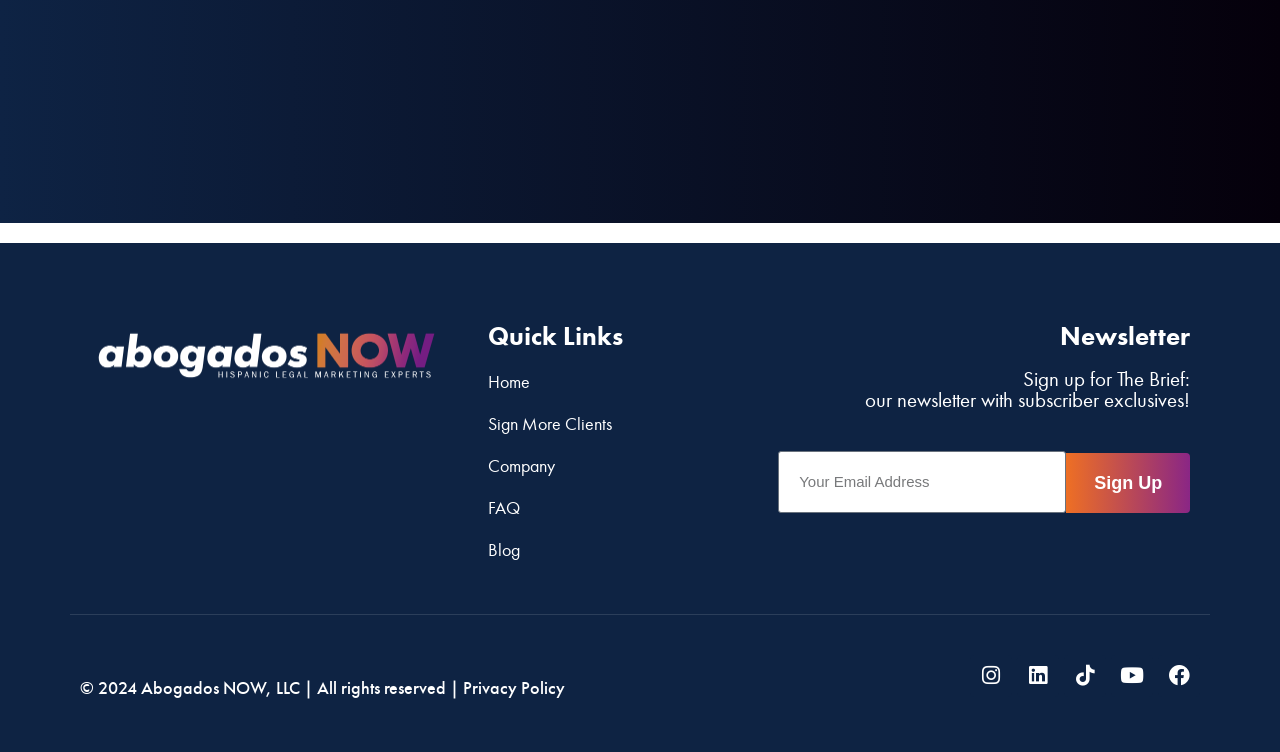Respond with a single word or phrase for the following question: 
What is the first link in the Quick Links section?

Home